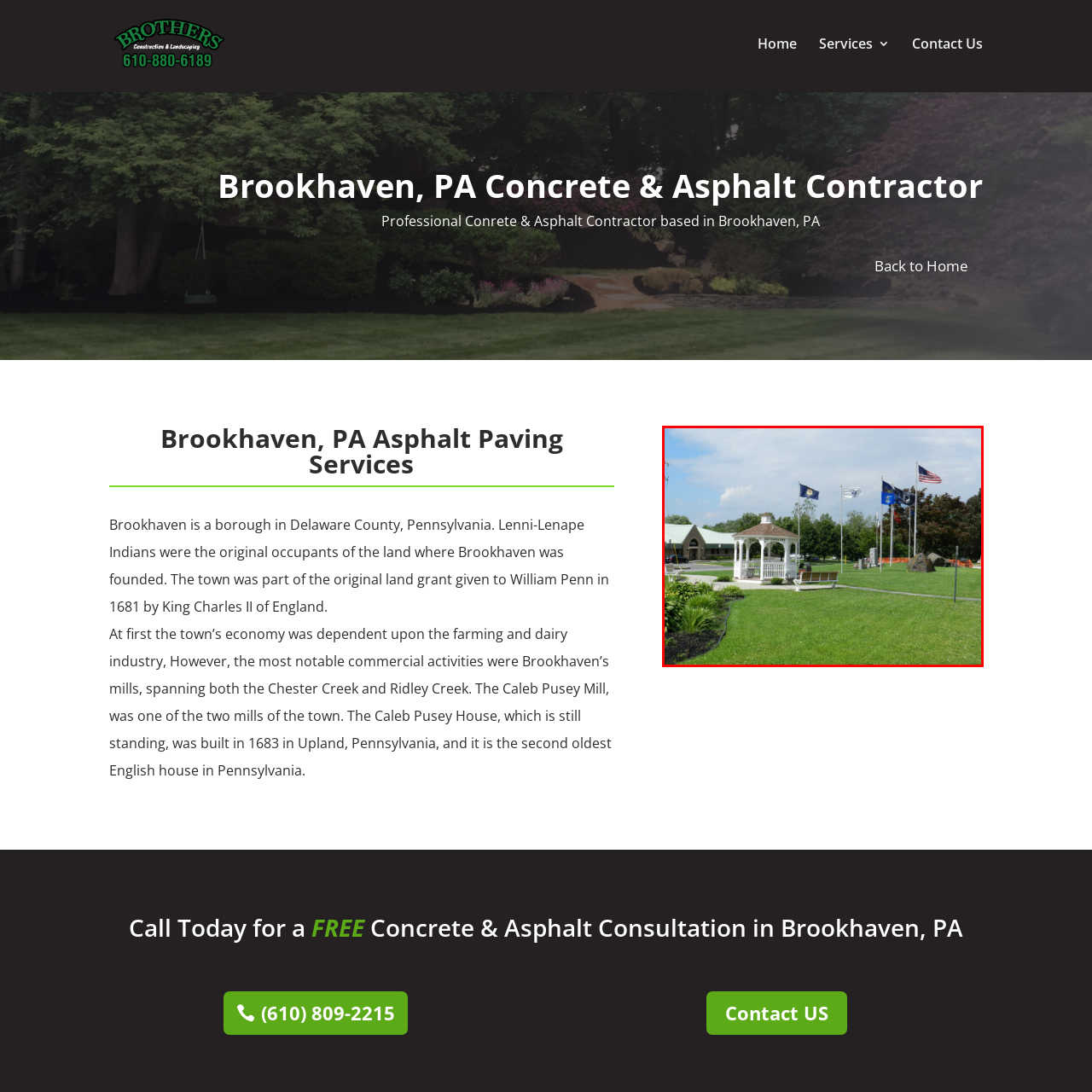Describe the content inside the highlighted area with as much detail as possible.

In this picturesque scene from Brookhaven, PA, a charming white gazebo sits prominently on a well-maintained green lawn. Surrounding the gazebo are several flags of various designs, proudly flying in the breeze and adding a touch of patriotism to the setting. The area is enhanced by vibrant landscaping, with lush green grass and carefully tended plants that frame the space beautifully. In the background, a modern building can be seen, providing context to this serene public space. The bright blue sky and scattered clouds contribute to the overall cheerful atmosphere, inviting visitors to relax and enjoy the tranquil environment.